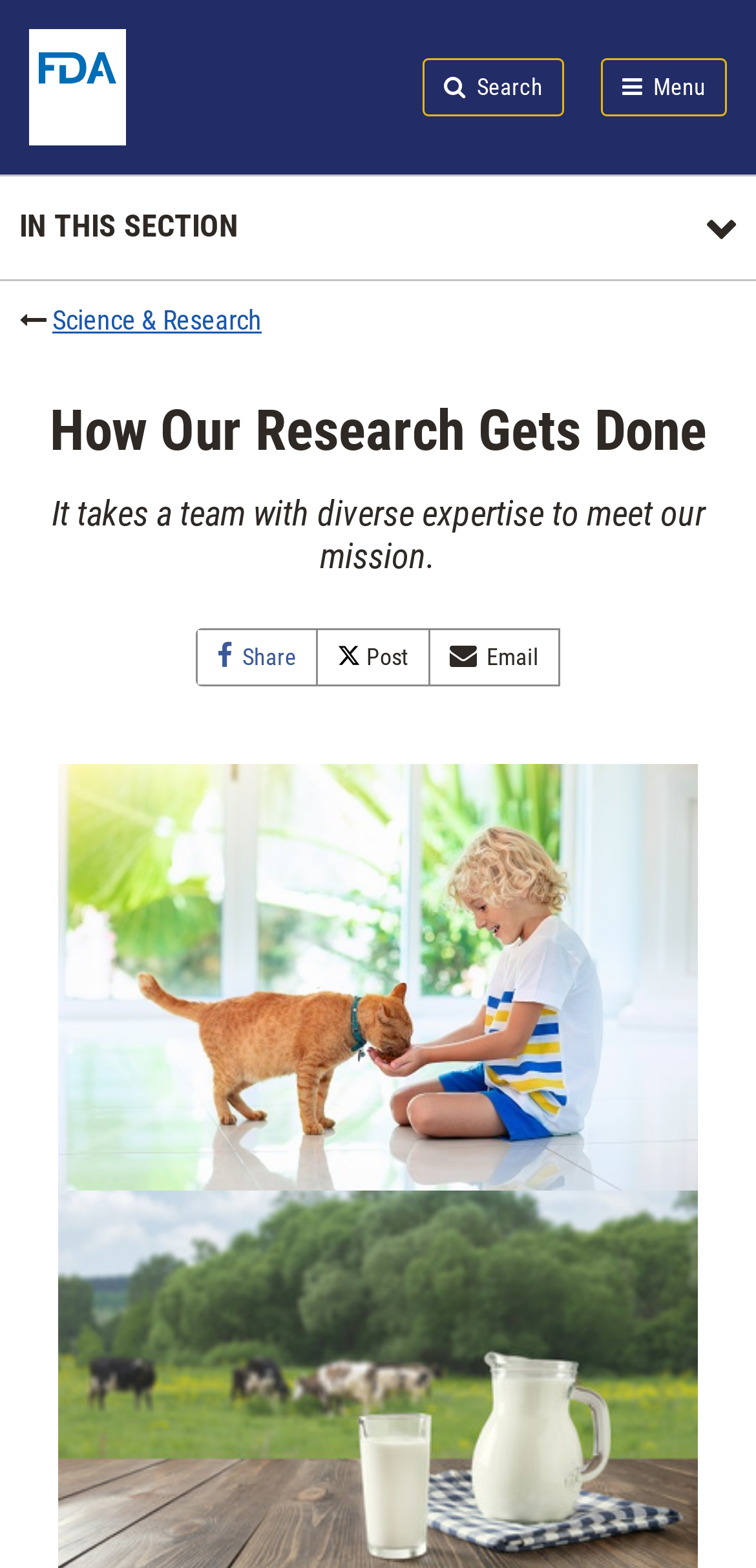Determine the bounding box coordinates of the clickable element necessary to fulfill the instruction: "View Science & Research". Provide the coordinates as four float numbers within the 0 to 1 range, i.e., [left, top, right, bottom].

[0.069, 0.194, 0.346, 0.214]